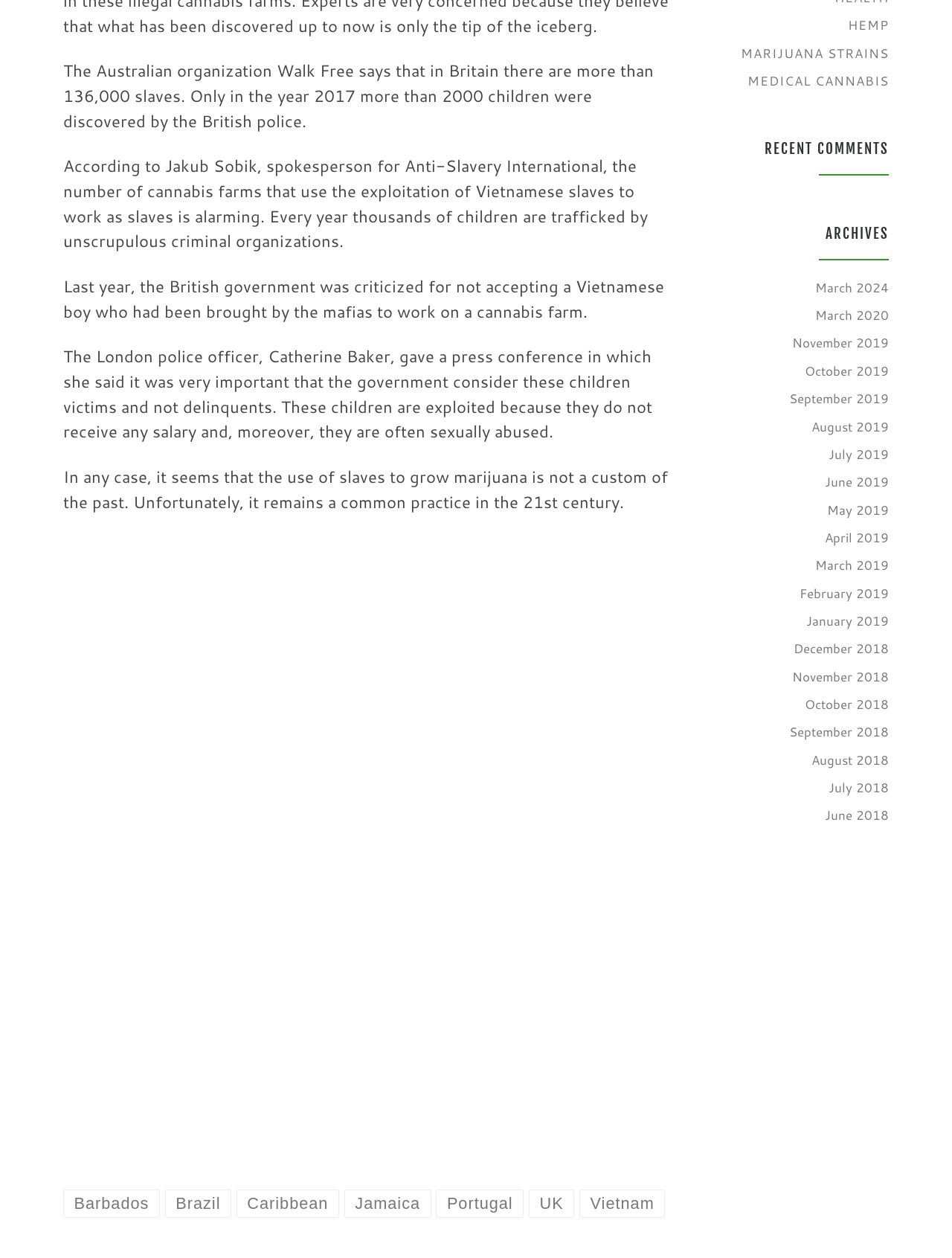Locate the coordinates of the bounding box for the clickable region that fulfills this instruction: "view the HEMP page".

[0.891, 0.013, 0.934, 0.028]